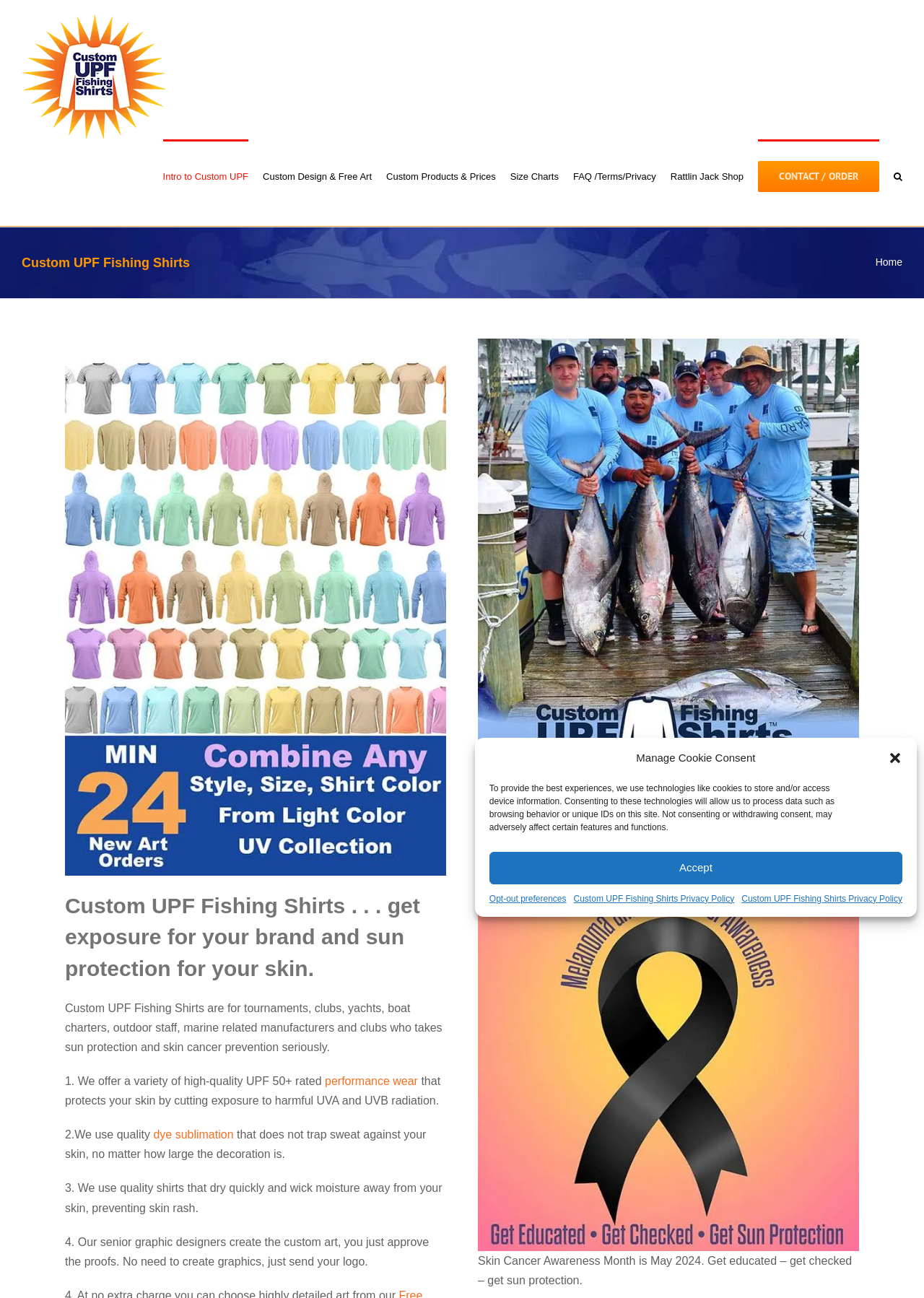Given the webpage screenshot and the description, determine the bounding box coordinates (top-left x, top-left y, bottom-right x, bottom-right y) that define the location of the UI element matching this description: Home

[0.947, 0.198, 0.977, 0.206]